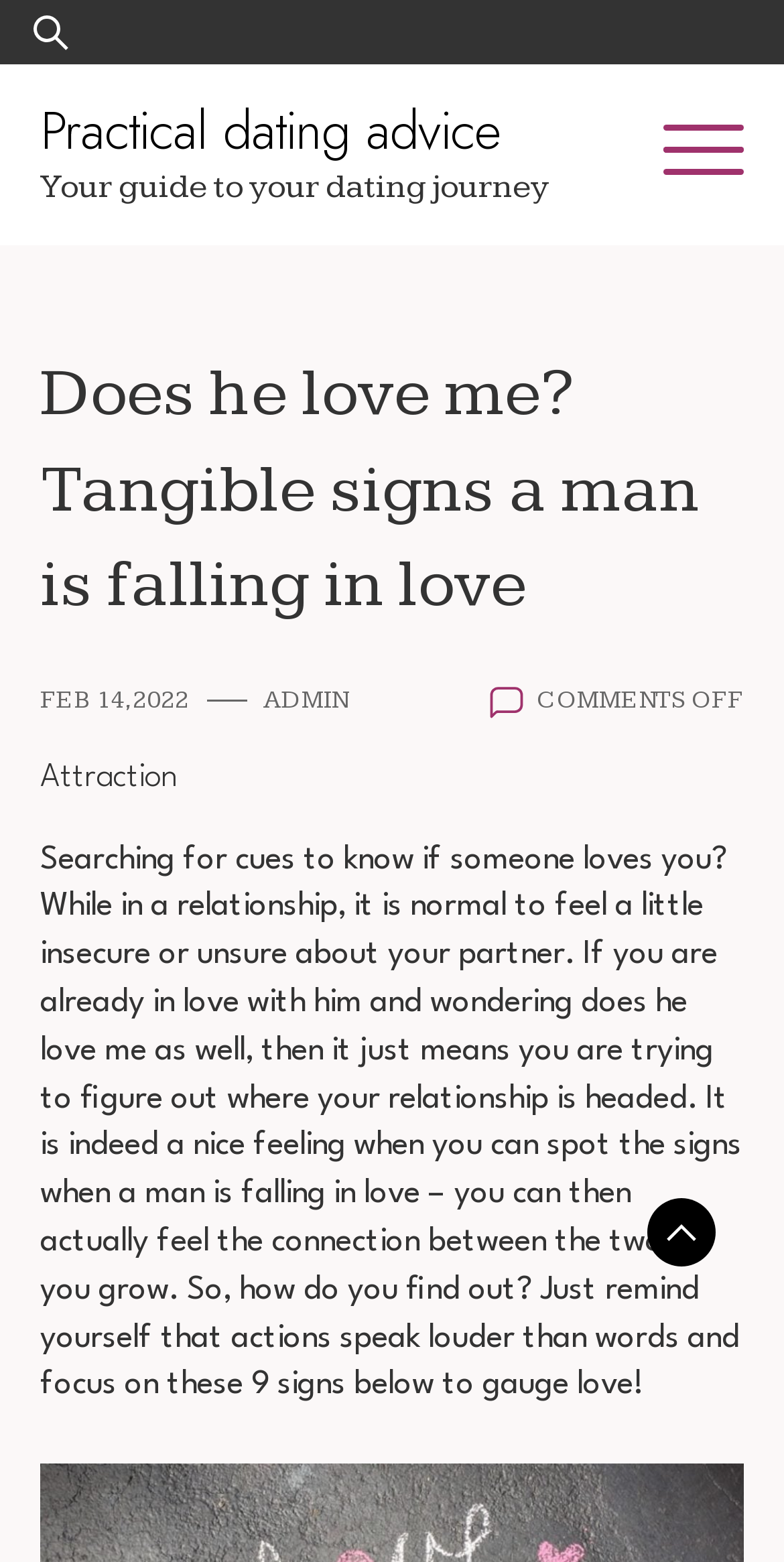What is the topic of the article?
Refer to the image and respond with a one-word or short-phrase answer.

Signs of a man falling in love